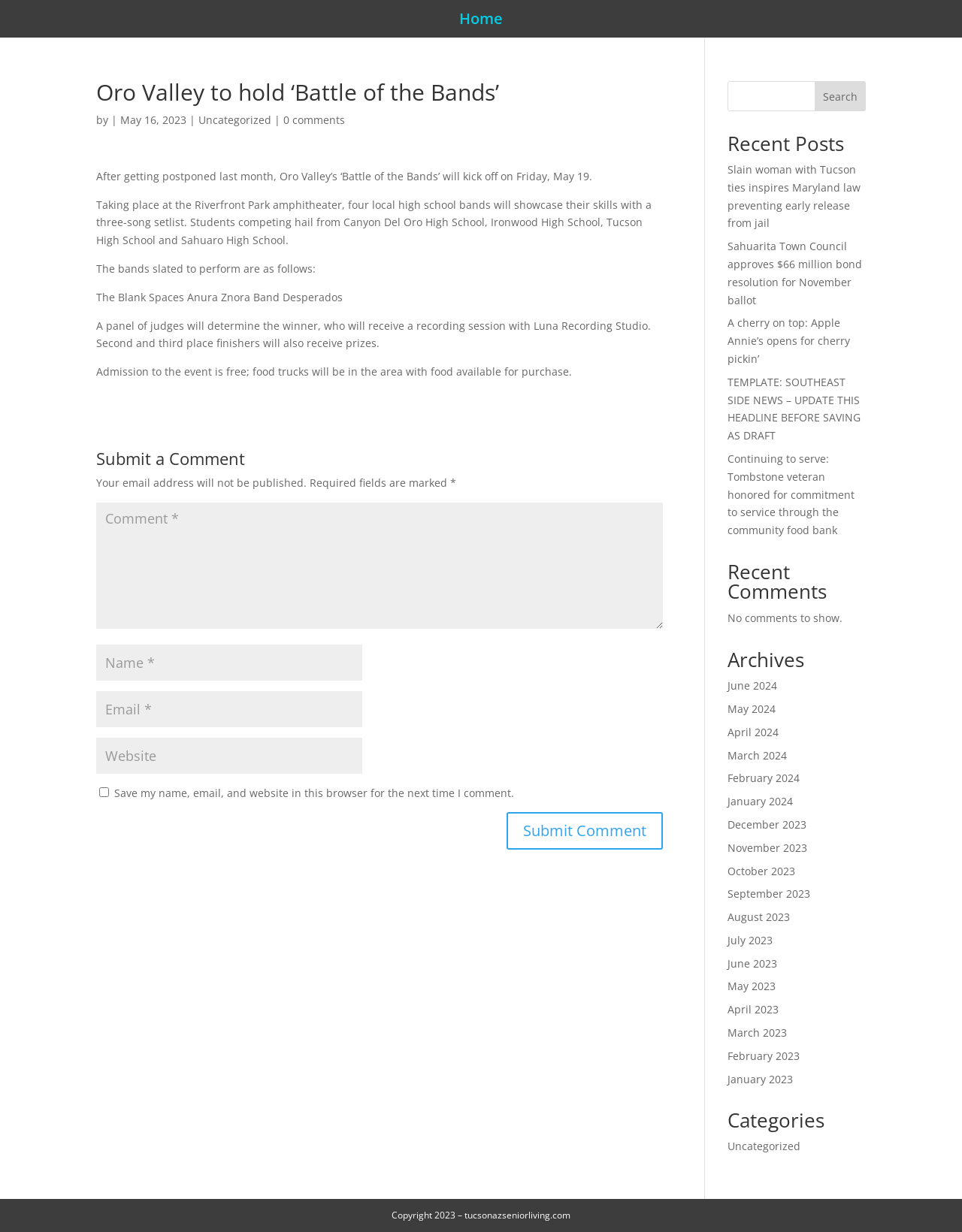Locate the bounding box coordinates of the area to click to fulfill this instruction: "View recent posts". The bounding box should be presented as four float numbers between 0 and 1, in the order [left, top, right, bottom].

[0.756, 0.109, 0.9, 0.13]